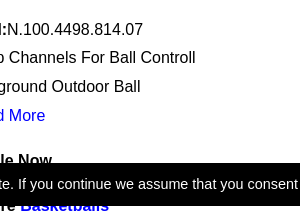What is the availability status of the basketball?
Answer briefly with a single word or phrase based on the image.

Available Now